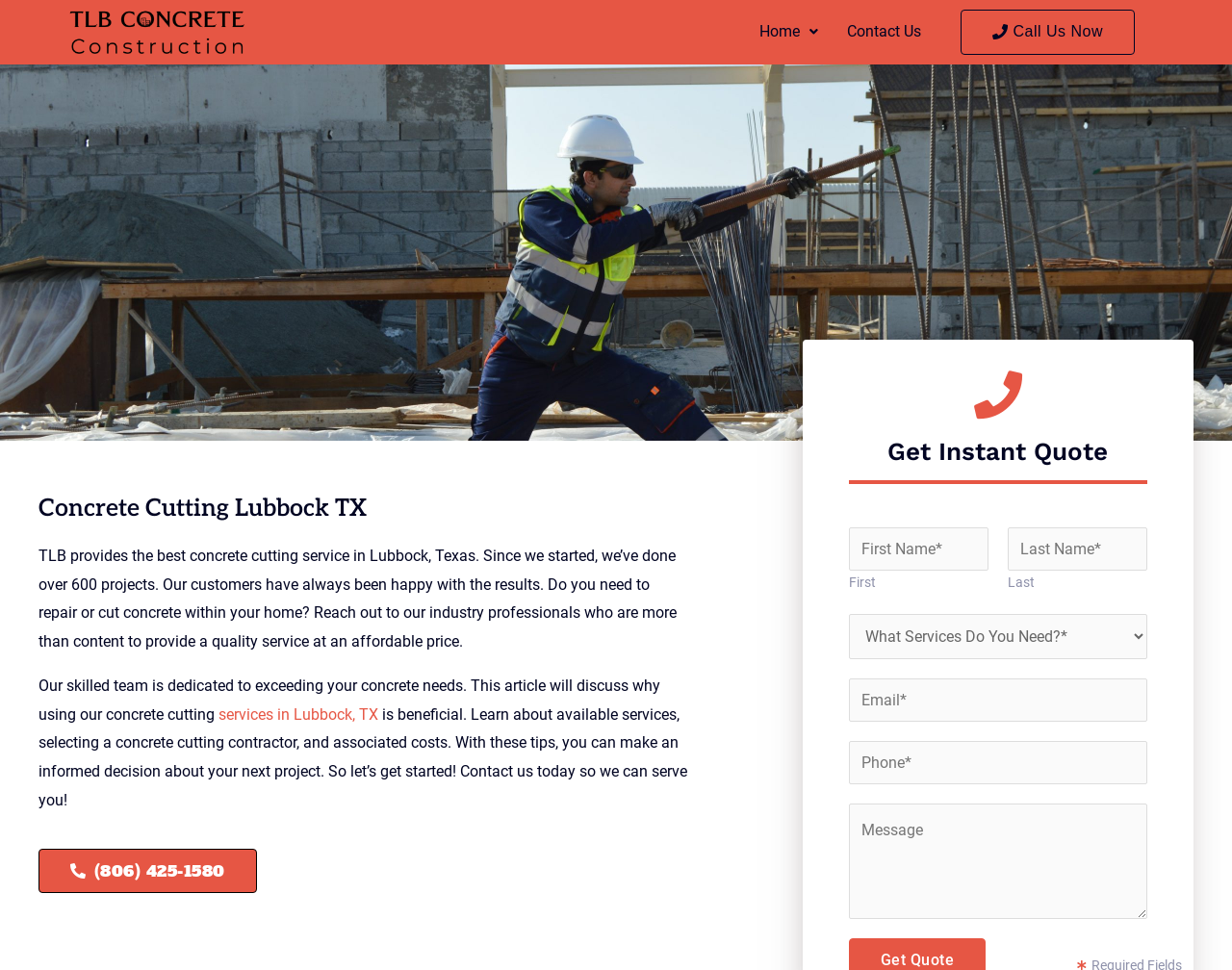Write an elaborate caption that captures the essence of the webpage.

The webpage is about TLB Concrete, a concrete cutting company in Lubbock, TX. At the top, there is a navigation menu with links to "Concrete Contractors Lubbock TX", "Home", "Contact Us", and "Call Us Now". Below the navigation menu, there is a heading that reads "Concrete Cutting Lubbock TX". 

Under the heading, there is a paragraph of text that describes the company's experience and services, mentioning that they have completed over 600 projects and provide quality services at an affordable price. 

Following the paragraph, there is another paragraph that discusses the benefits of using their concrete cutting services, including available services, selecting a contractor, and associated costs. This section also includes a link to learn more about their services and a call-to-action to contact them.

To the right of these paragraphs, there is a section with a heading "Get Instant Quote". This section contains a form with several input fields, including name, last name, email, phone, and a combobox to select the services needed. There is also a textbox for adding a comment or message.

At the bottom of the page, there is a link to call the company at (806) 425-1580.